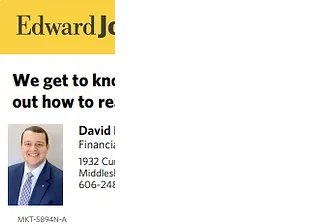What is the tone of David Kraemer's smile?
Provide a short answer using one word or a brief phrase based on the image.

Warm